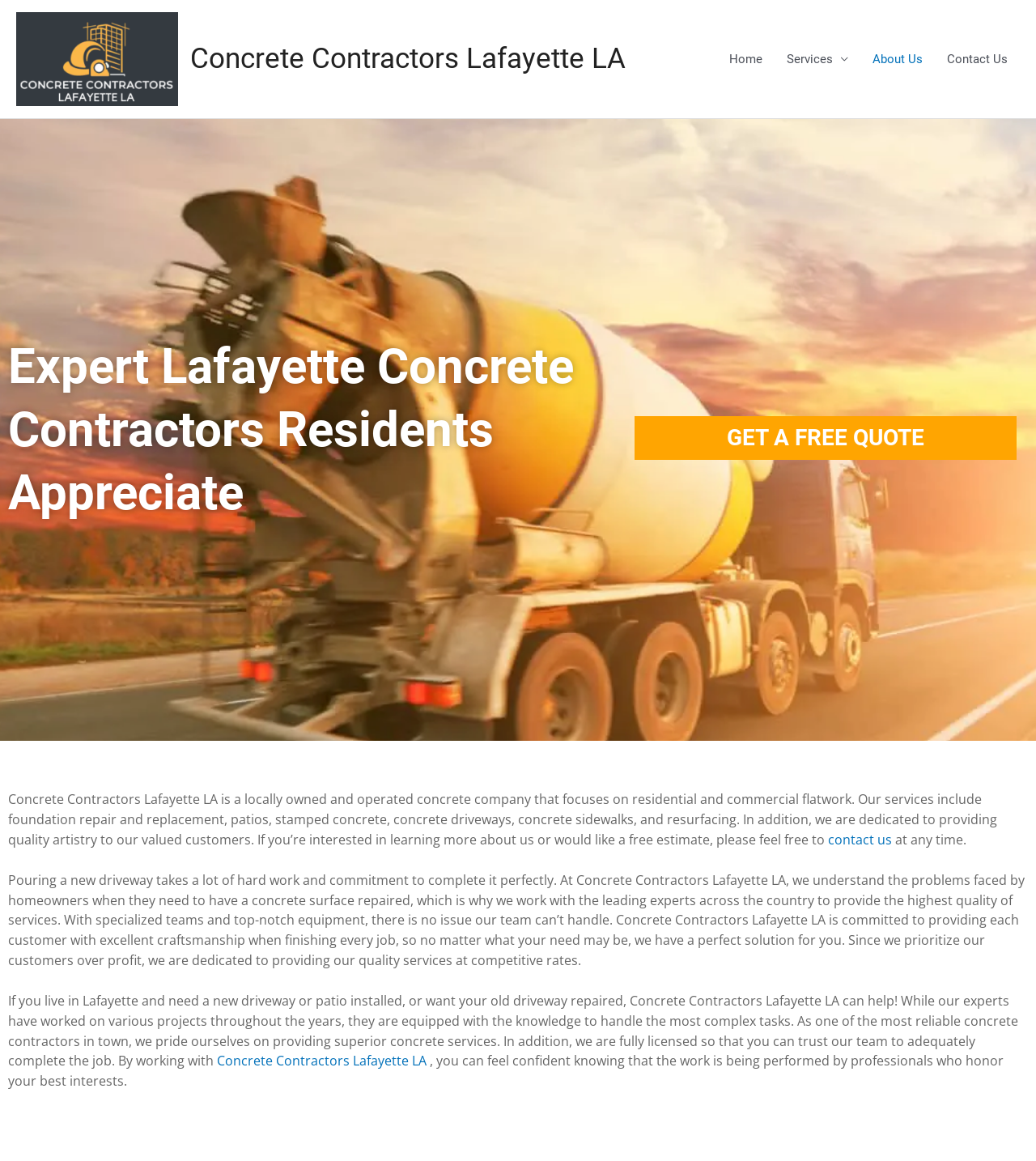Identify the bounding box for the described UI element. Provide the coordinates in (top-left x, top-left y, bottom-right x, bottom-right y) format with values ranging from 0 to 1: alt="Concrete Contractors Lafayette LA"

[0.016, 0.044, 0.172, 0.056]